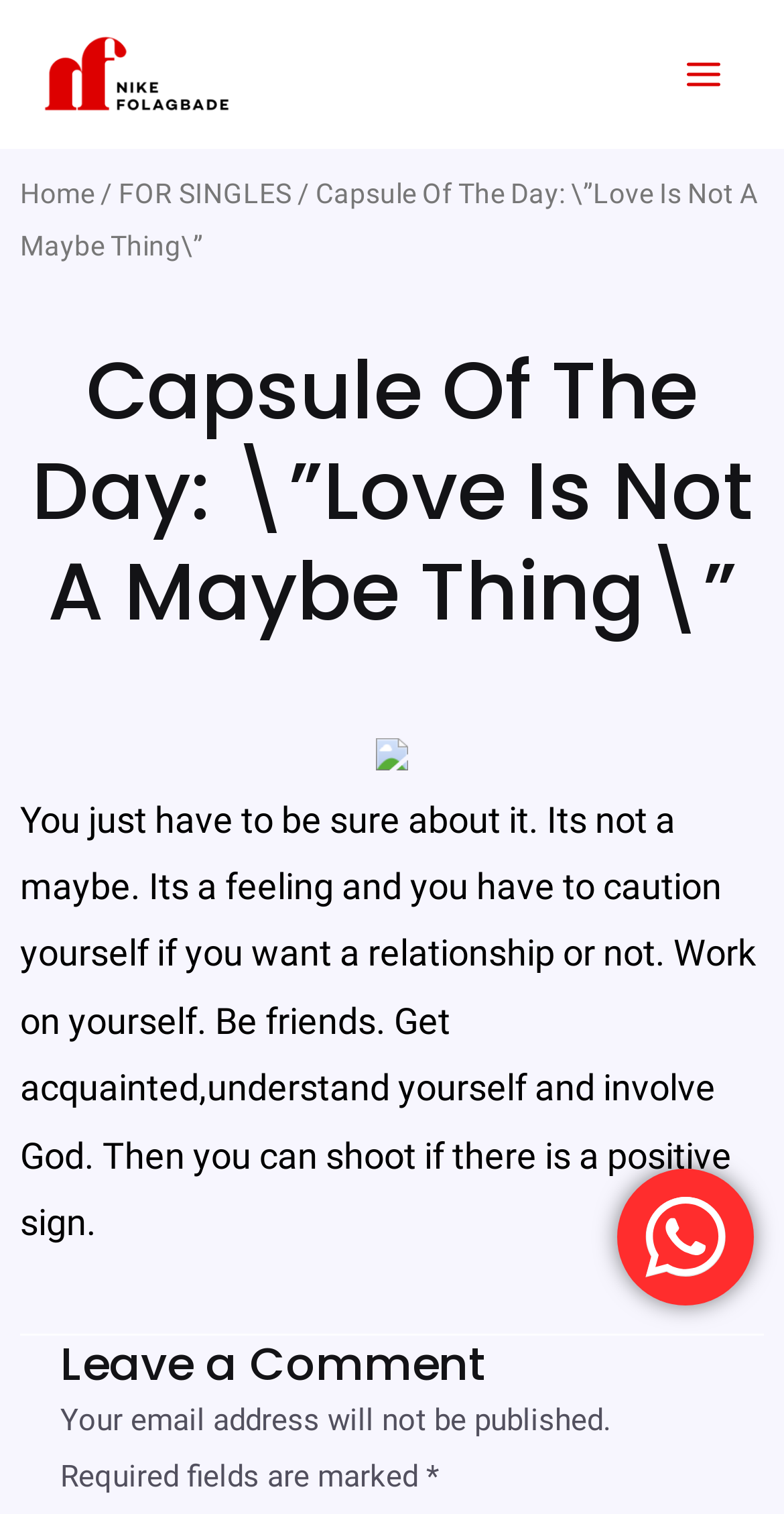Can you find the bounding box coordinates for the UI element given this description: "FOR SINGLES"? Provide the coordinates as four float numbers between 0 and 1: [left, top, right, bottom].

[0.151, 0.117, 0.372, 0.138]